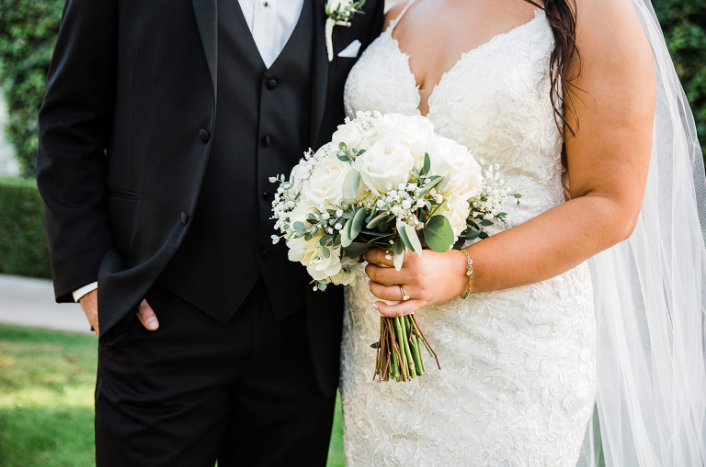Please provide a comprehensive answer to the question below using the information from the image: What is the color of the groom's attire?

According to the caption, the groom is dressed in a sharp black tuxedo, which implies that the color of his attire is black.